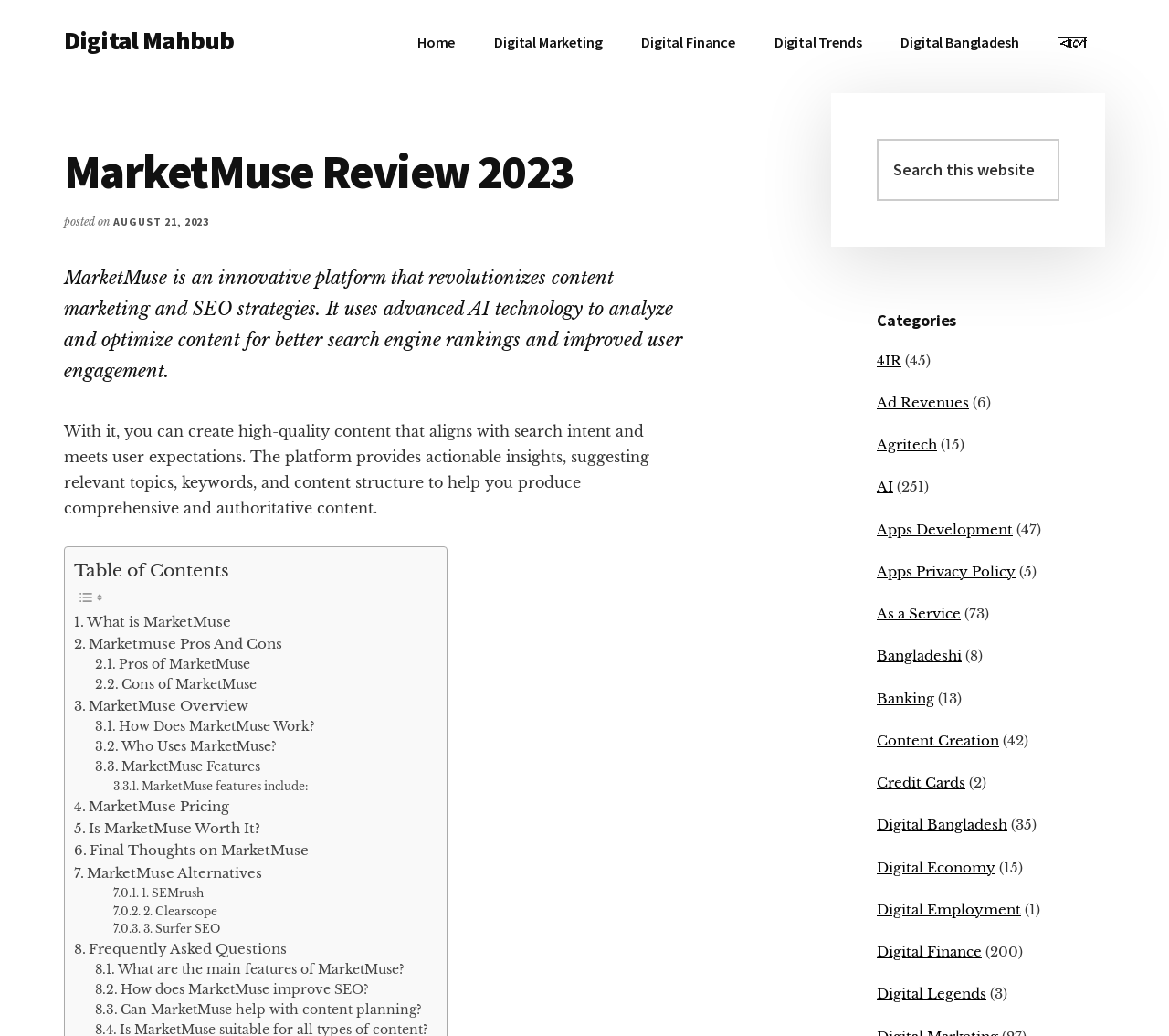Find the bounding box coordinates of the element to click in order to complete this instruction: "Go to 'Digital Finance'". The bounding box coordinates must be four float numbers between 0 and 1, denoted as [left, top, right, bottom].

[0.533, 0.018, 0.644, 0.063]